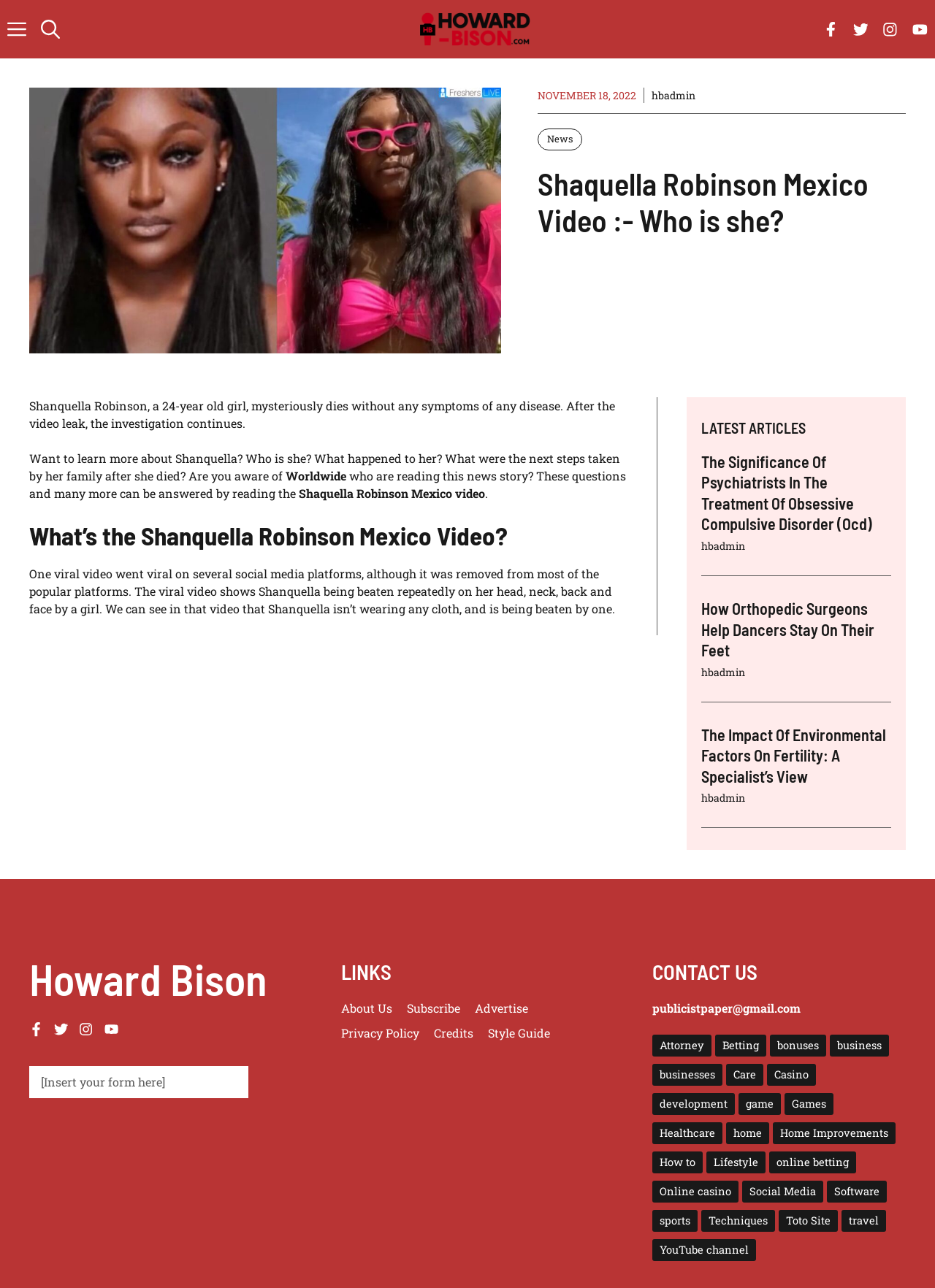Pinpoint the bounding box coordinates of the area that should be clicked to complete the following instruction: "Click the 'Open search' button". The coordinates must be given as four float numbers between 0 and 1, i.e., [left, top, right, bottom].

[0.036, 0.0, 0.072, 0.045]